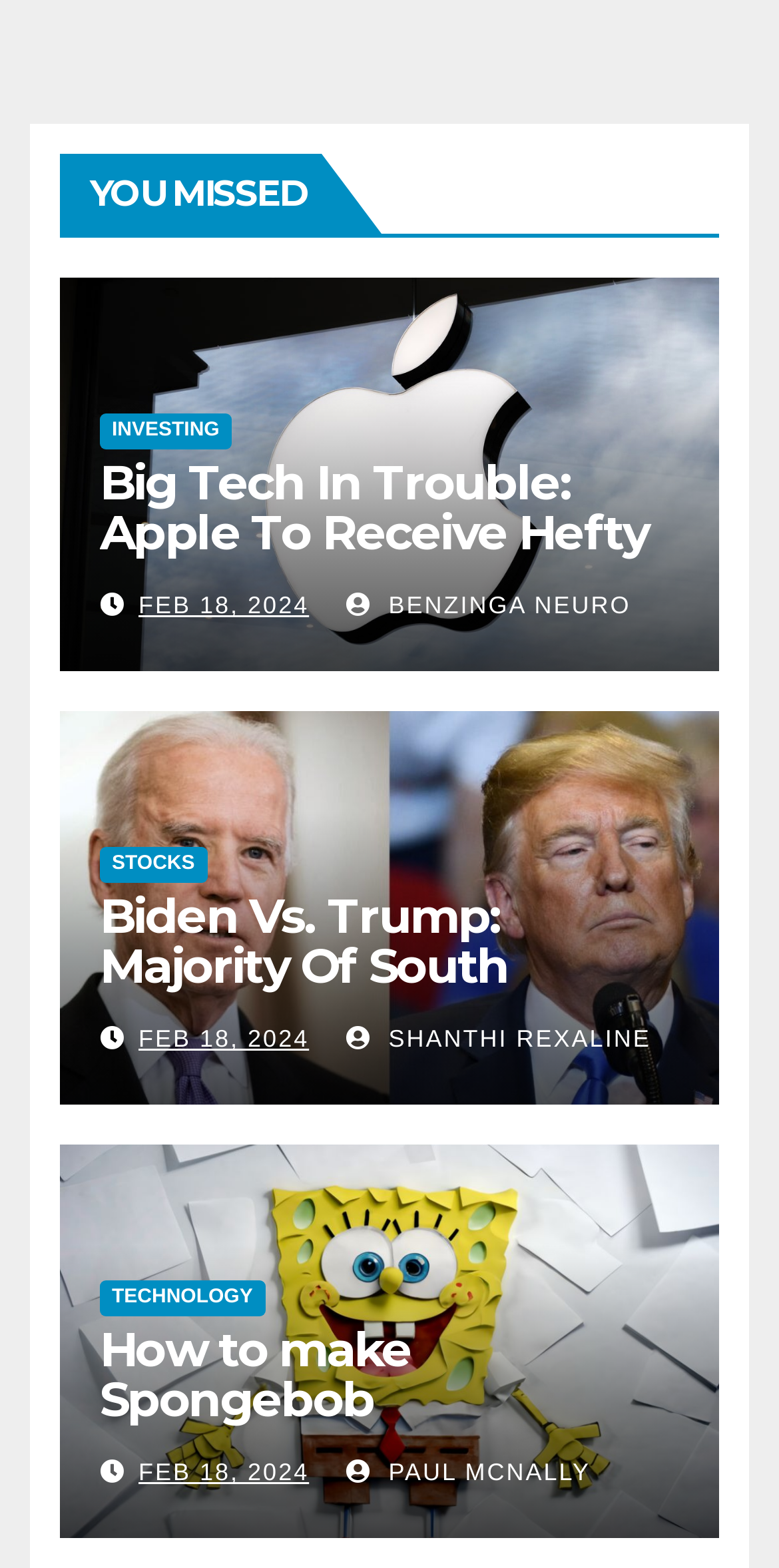Locate the bounding box coordinates of the clickable area needed to fulfill the instruction: "Click on the 'TECHNOLOGY' link".

[0.128, 0.817, 0.34, 0.84]